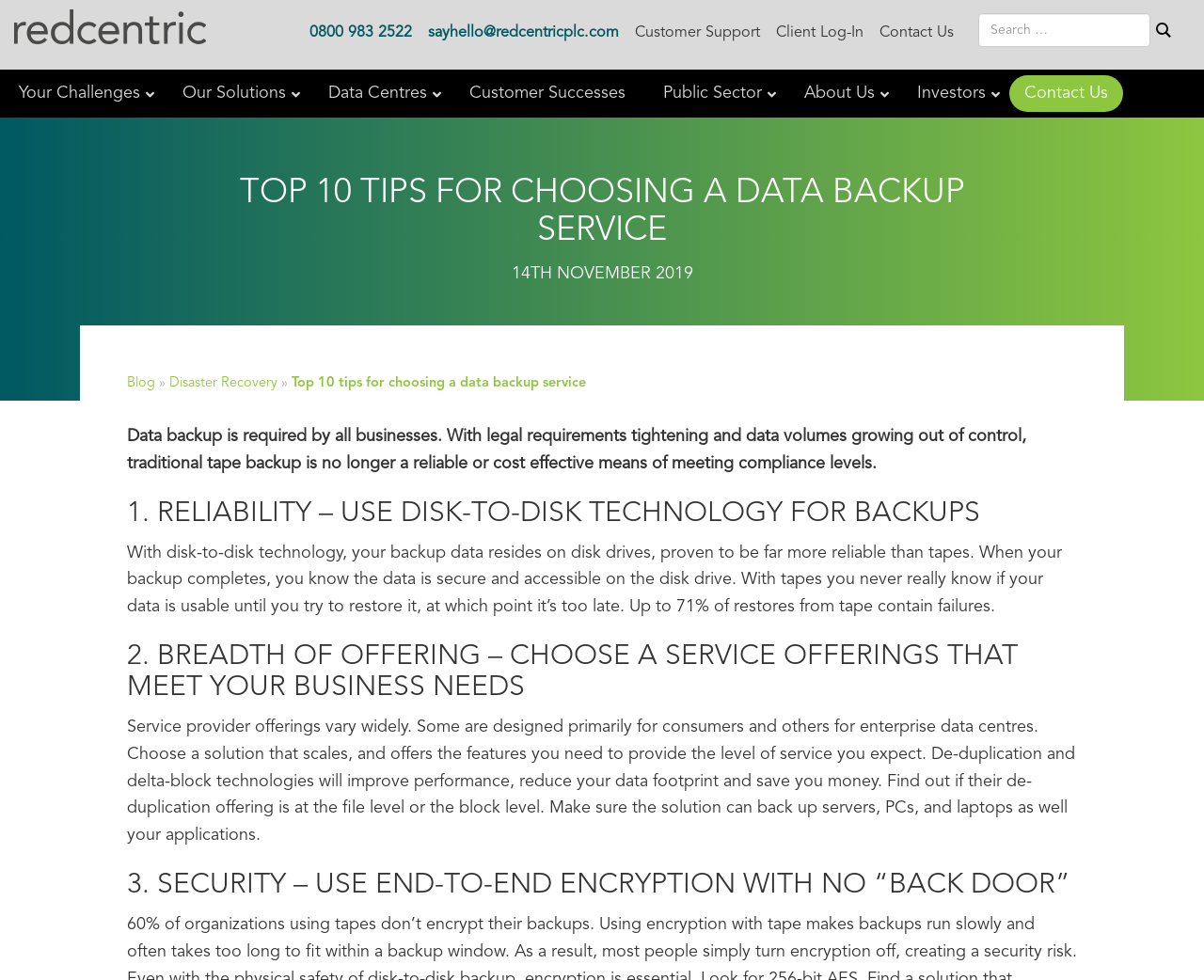Provide a brief response to the question below using a single word or phrase: 
What should you consider when choosing a data backup service?

Breadth of offering